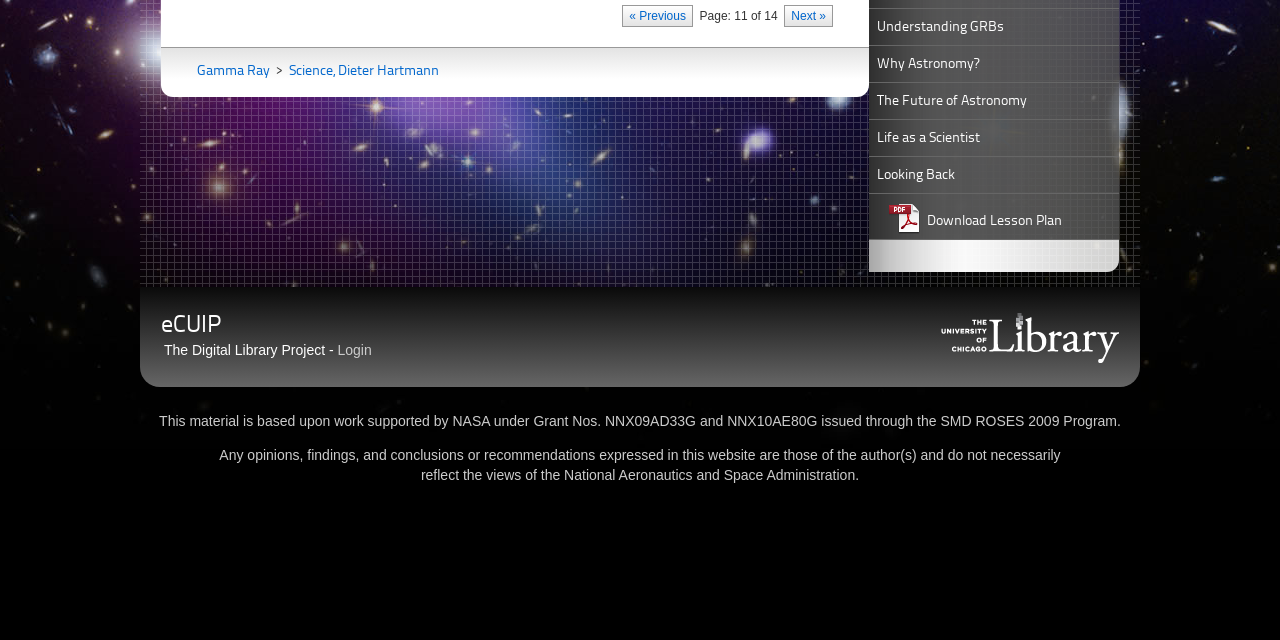Find the bounding box coordinates for the HTML element described as: "Next »". The coordinates should consist of four float values between 0 and 1, i.e., [left, top, right, bottom].

[0.613, 0.008, 0.651, 0.042]